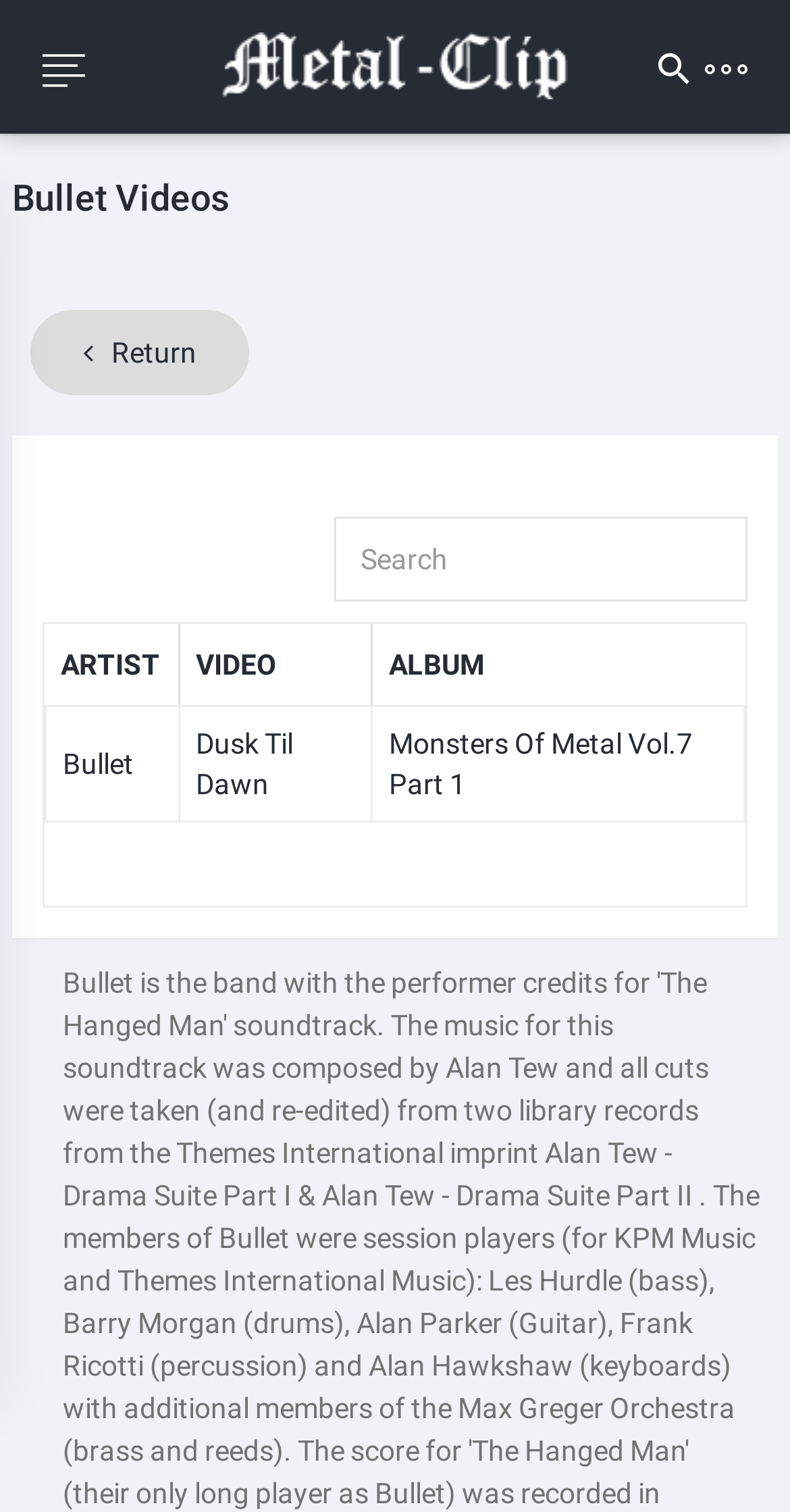Using the webpage screenshot and the element description Dusk Til Dawn, determine the bounding box coordinates. Specify the coordinates in the format (top-left x, top-left y, bottom-right x, bottom-right y) with values ranging from 0 to 1.

[0.247, 0.478, 0.449, 0.532]